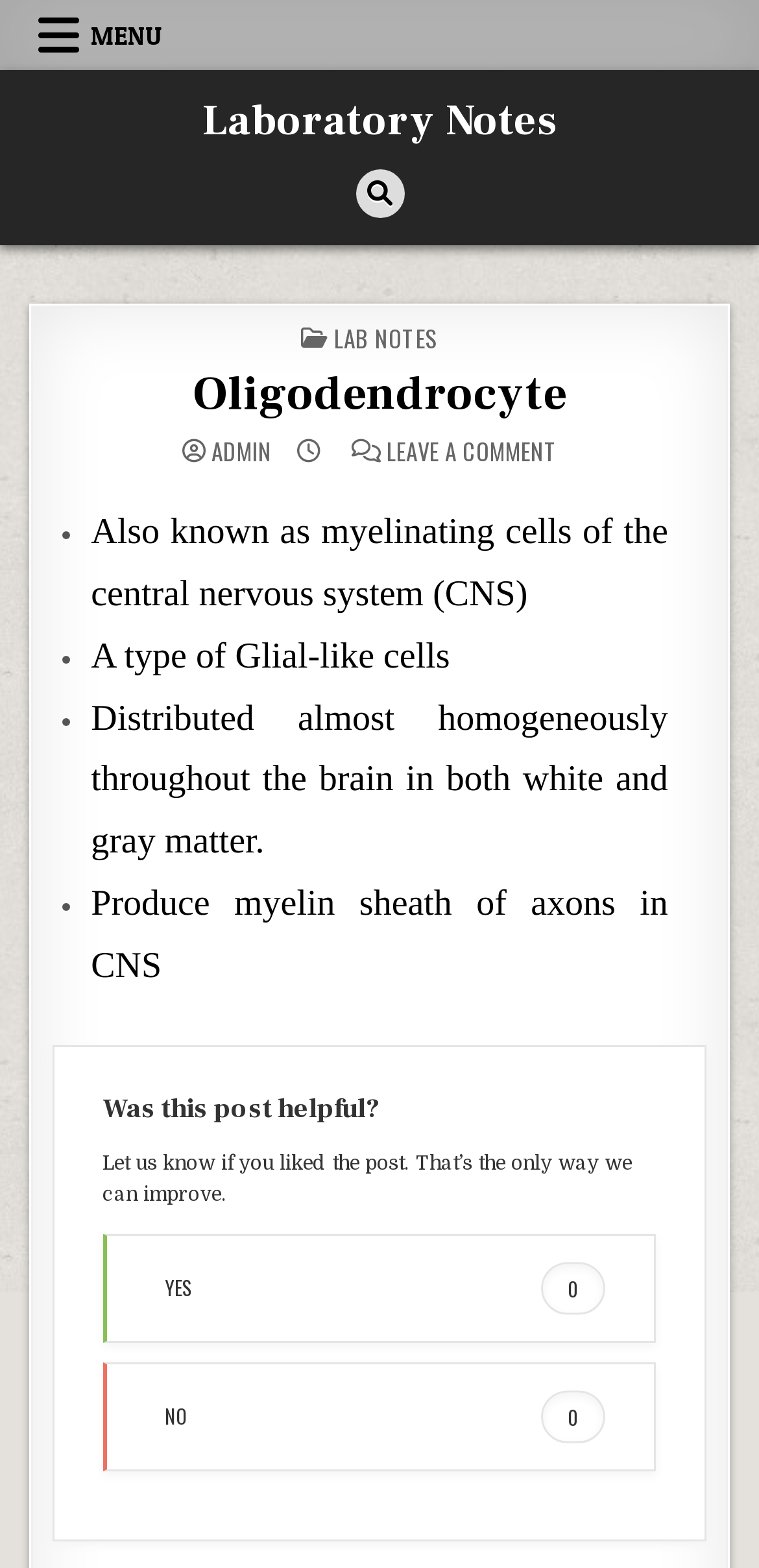Determine the bounding box coordinates for the area that needs to be clicked to fulfill this task: "Leave a comment on Oligodendrocyte". The coordinates must be given as four float numbers between 0 and 1, i.e., [left, top, right, bottom].

[0.509, 0.281, 0.735, 0.296]